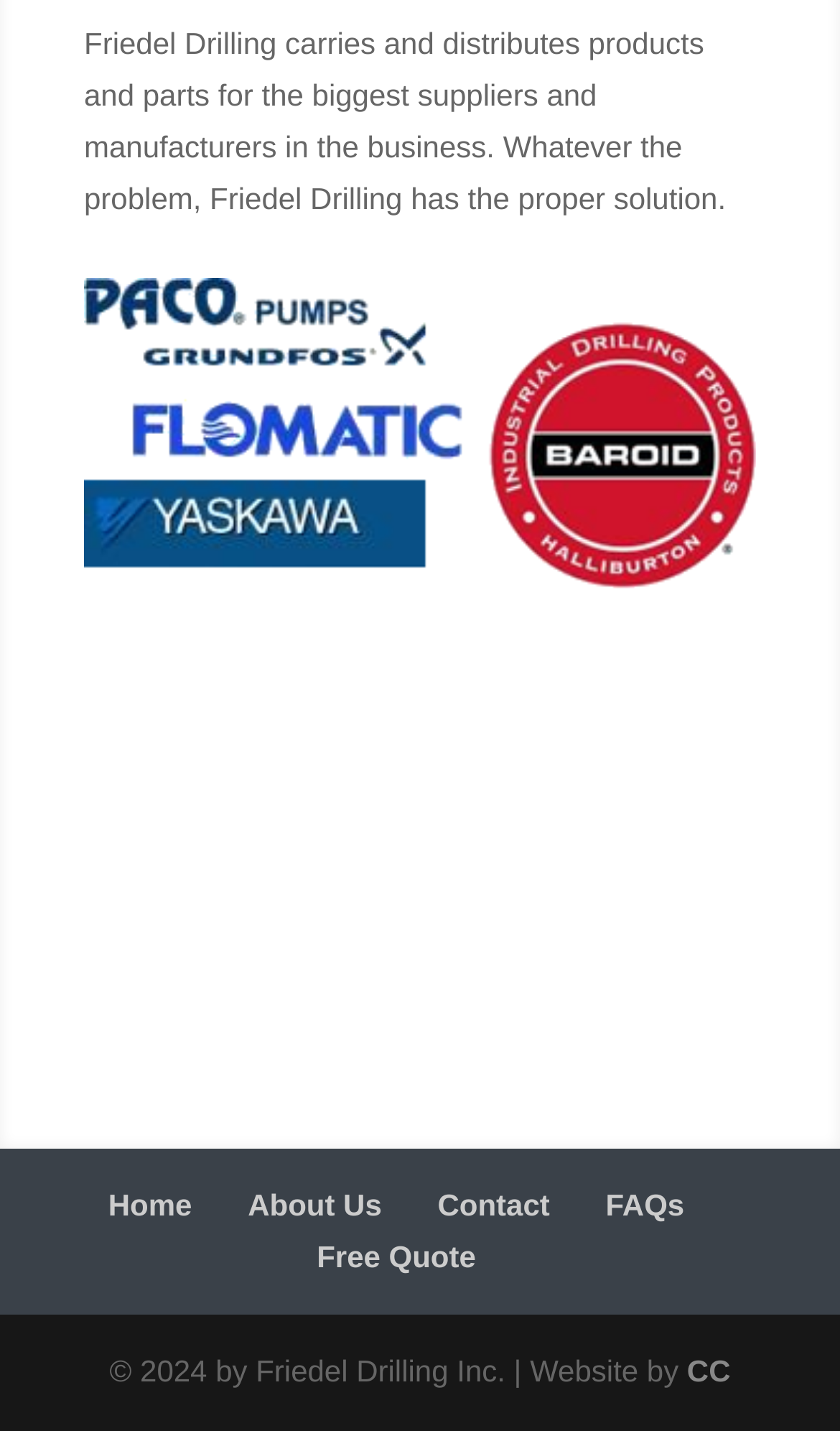Is there a way to get a free quote?
Provide an in-depth answer to the question, covering all aspects.

There is a link at the top of the webpage that says 'Free Quote', which suggests that users can get a free quote from Friedel Drilling.